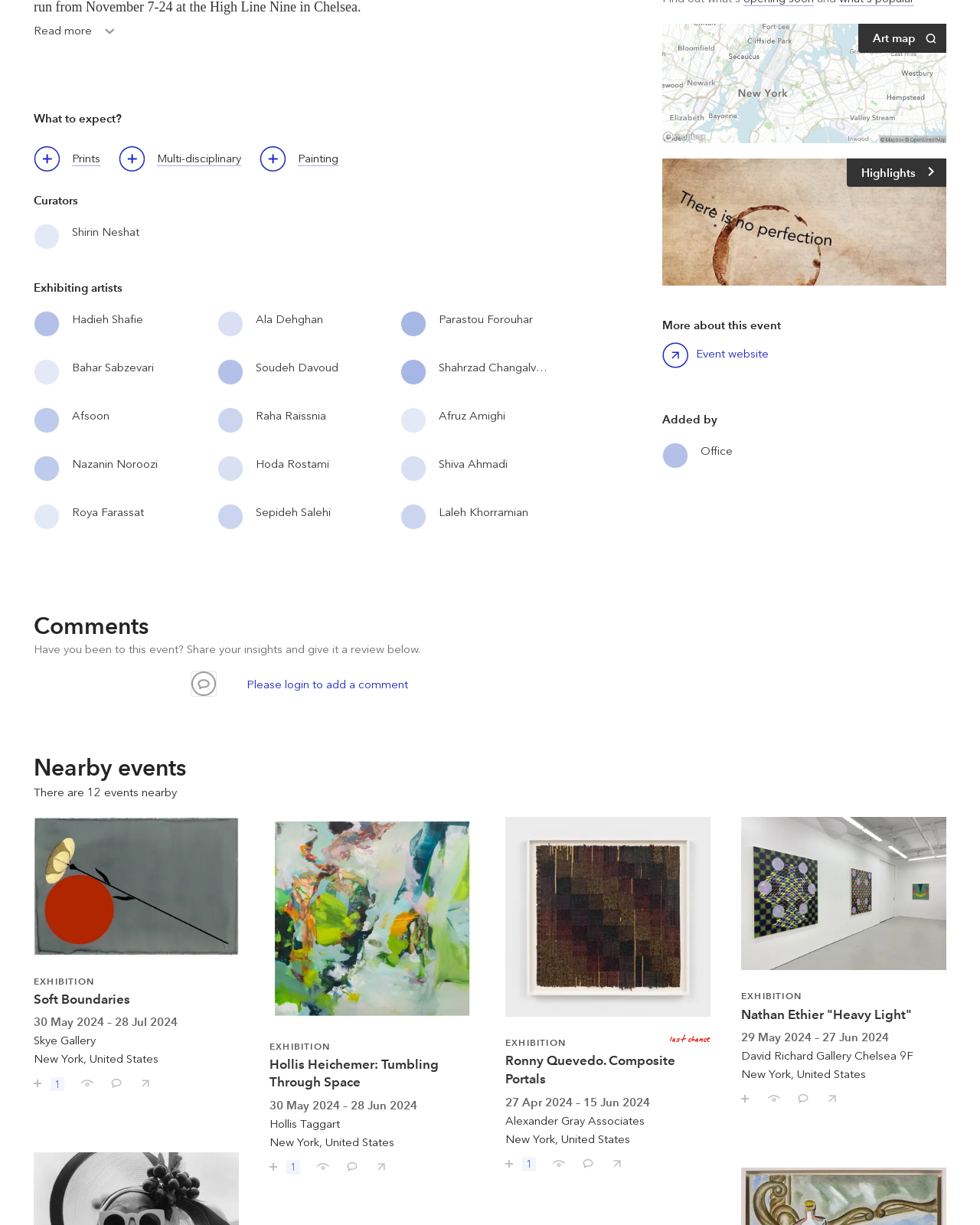Please identify the coordinates of the bounding box for the clickable region that will accomplish this instruction: "Click the 'Read more Toggle' button".

[0.034, 0.018, 0.125, 0.042]